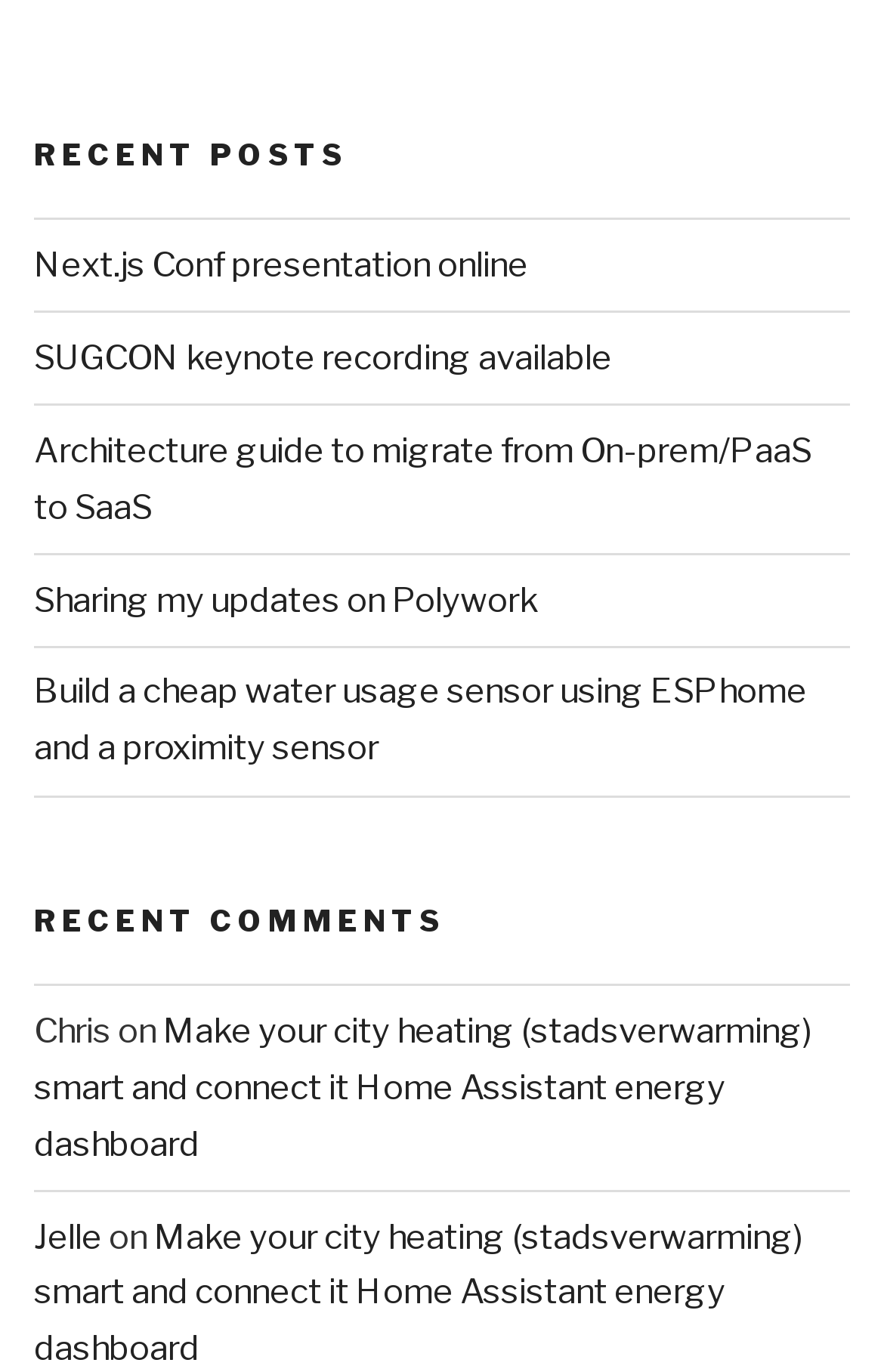From the element description Sharing my updates on Polywork, predict the bounding box coordinates of the UI element. The coordinates must be specified in the format (top-left x, top-left y, bottom-right x, bottom-right y) and should be within the 0 to 1 range.

[0.038, 0.422, 0.608, 0.452]